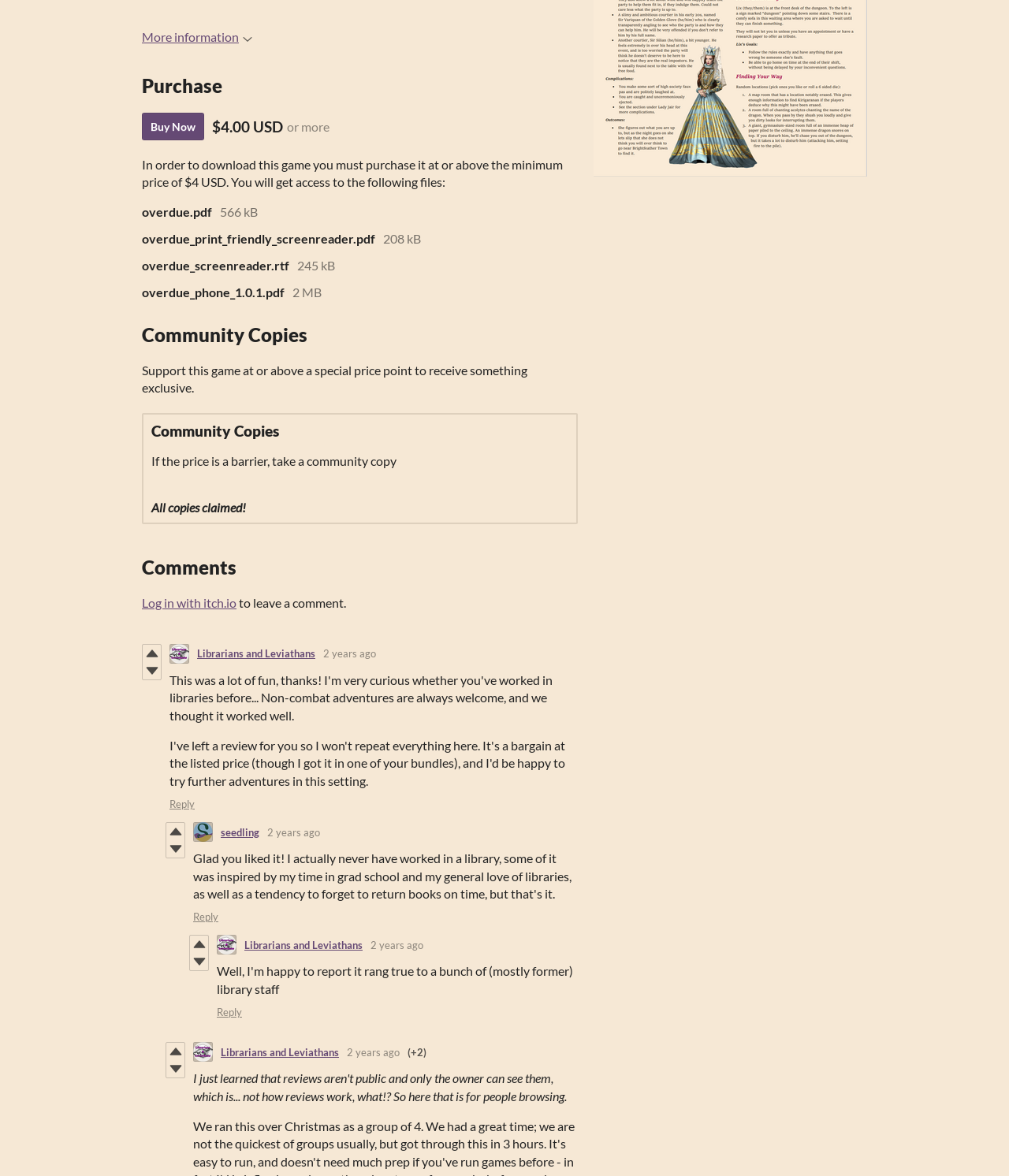Give the bounding box coordinates for this UI element: "parent_node: Librarians and Leviathans". The coordinates should be four float numbers between 0 and 1, arranged as [left, top, right, bottom].

[0.215, 0.795, 0.234, 0.812]